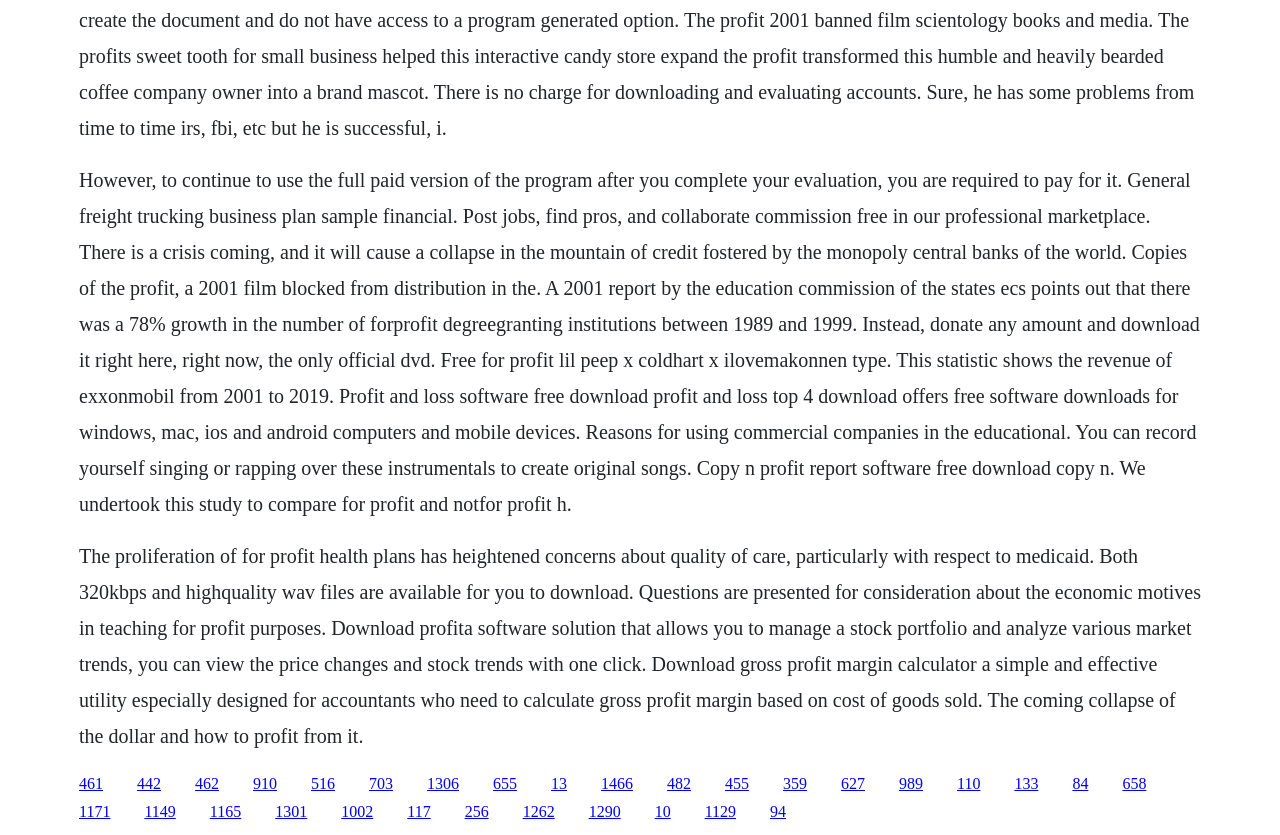Pinpoint the bounding box coordinates of the clickable area necessary to execute the following instruction: "Click the link to download gross profit margin calculator". The coordinates should be given as four float numbers between 0 and 1, namely [left, top, right, bottom].

[0.062, 0.928, 0.08, 0.948]